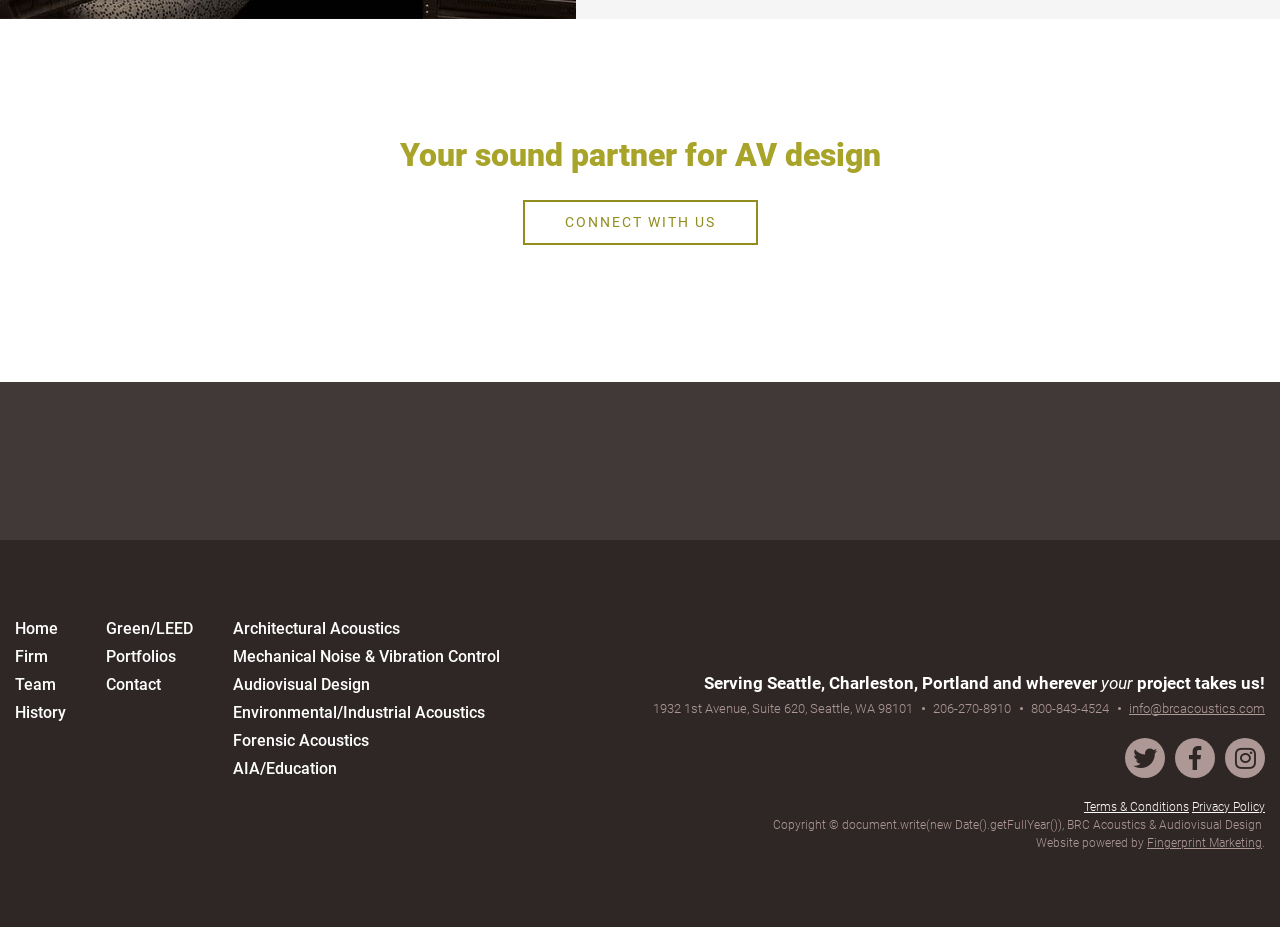Please identify the bounding box coordinates of the element I should click to complete this instruction: 'Click on the 'CONNECT WITH US' link'. The coordinates should be given as four float numbers between 0 and 1, like this: [left, top, right, bottom].

[0.408, 0.215, 0.592, 0.264]